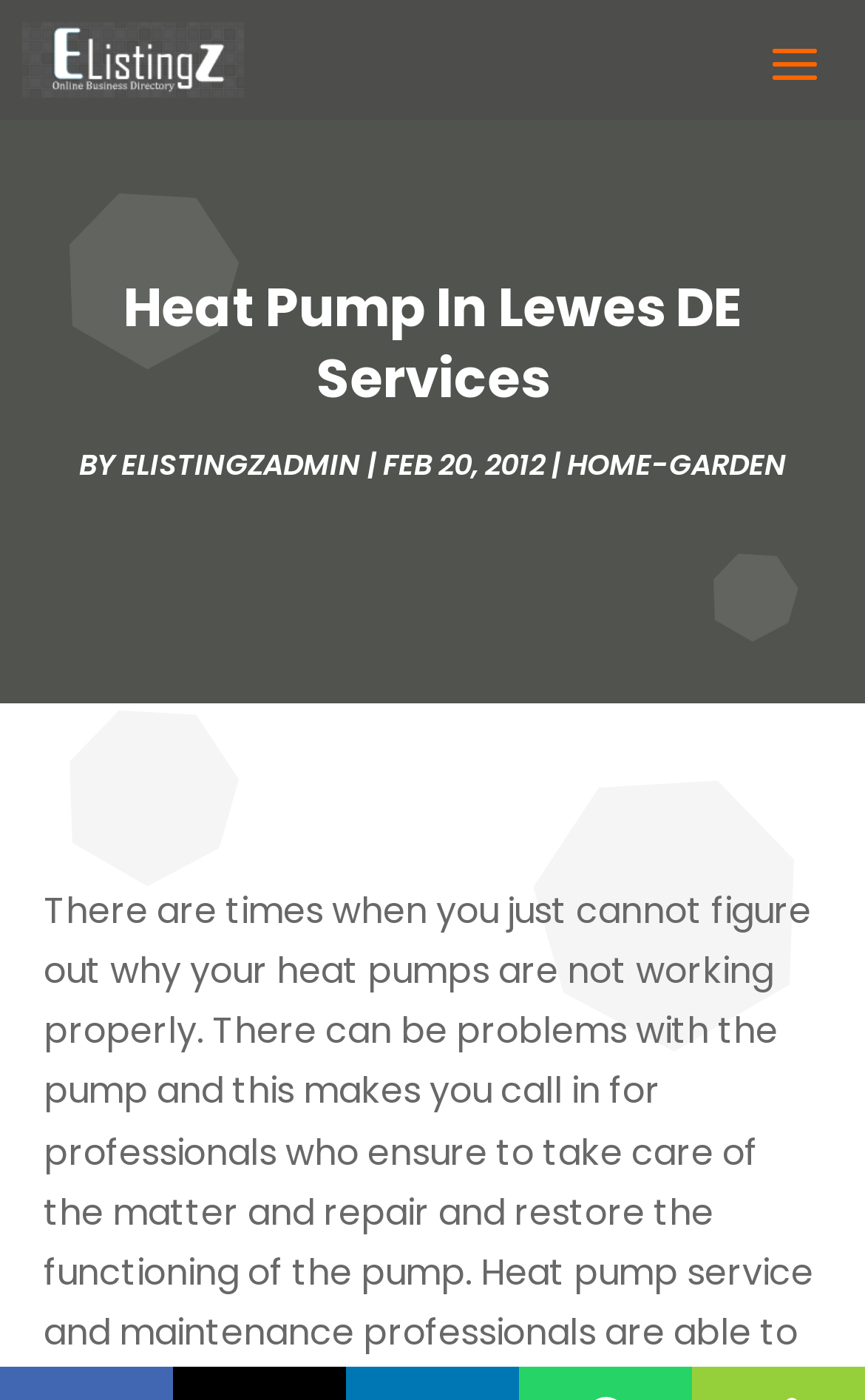Identify the bounding box coordinates for the UI element described as: "home-garden".

[0.655, 0.316, 0.909, 0.347]